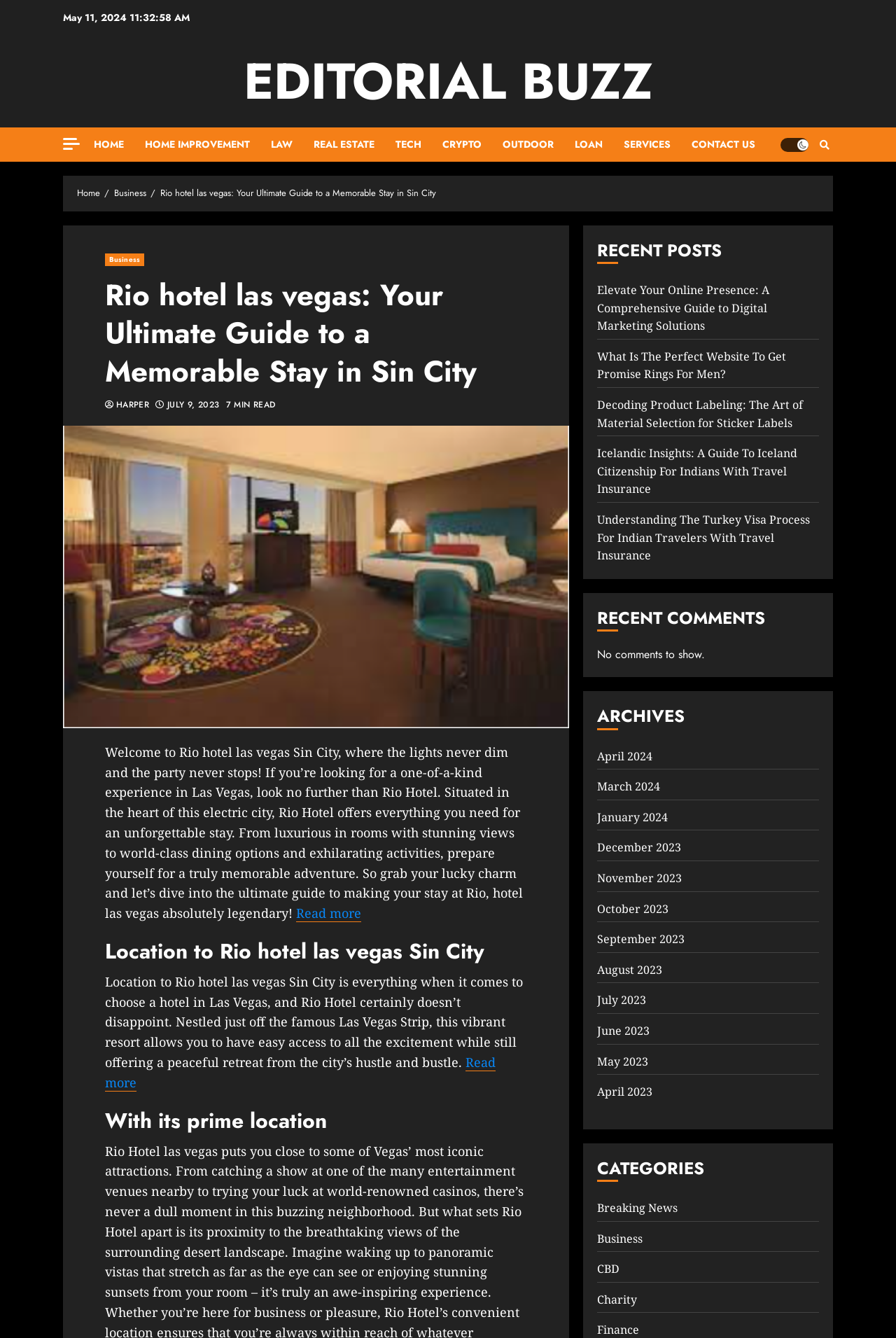Can you identify the bounding box coordinates of the clickable region needed to carry out this instruction: 'View recent post about Elevate Your Online Presence'? The coordinates should be four float numbers within the range of 0 to 1, stated as [left, top, right, bottom].

[0.667, 0.211, 0.859, 0.25]